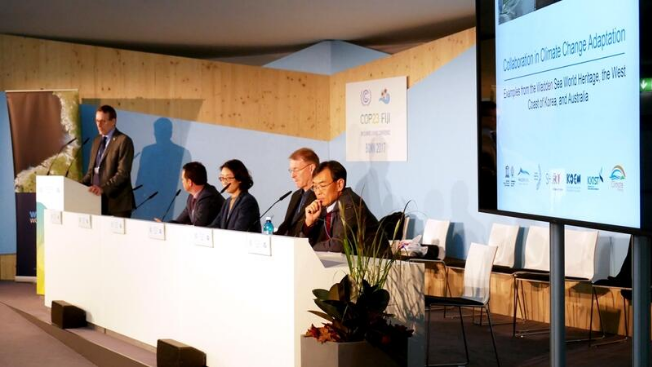Break down the image and describe every detail you can observe.

The image captures a pivotal moment during the UNFCCC COP23 Conference held in Bonn, Germany, in November 2017. It features a panel discussion titled "Collaboration in Climate Change Adaptation." The scene showcases five speakers seated at a long white table, each engaging with the discussion. The panel is flanked by a backdrop that includes the conference branding alongside promotional materials related to the Wadden Sea World Heritage site. In the foreground, a speaker stands at a podium, contributing to the conversation about climate adaptation strategies relevant to coastal regions. A large screen nearby displays details regarding the presentation, emphasizing the importance of international collaboration in tackling climate change, particularly drawing examples from the Wadden Sea World Heritage, the West Coast of Korea, and Australia. The setting exudes a professional atmosphere, indicative of the urgent discussions taking place to address global climate challenges.